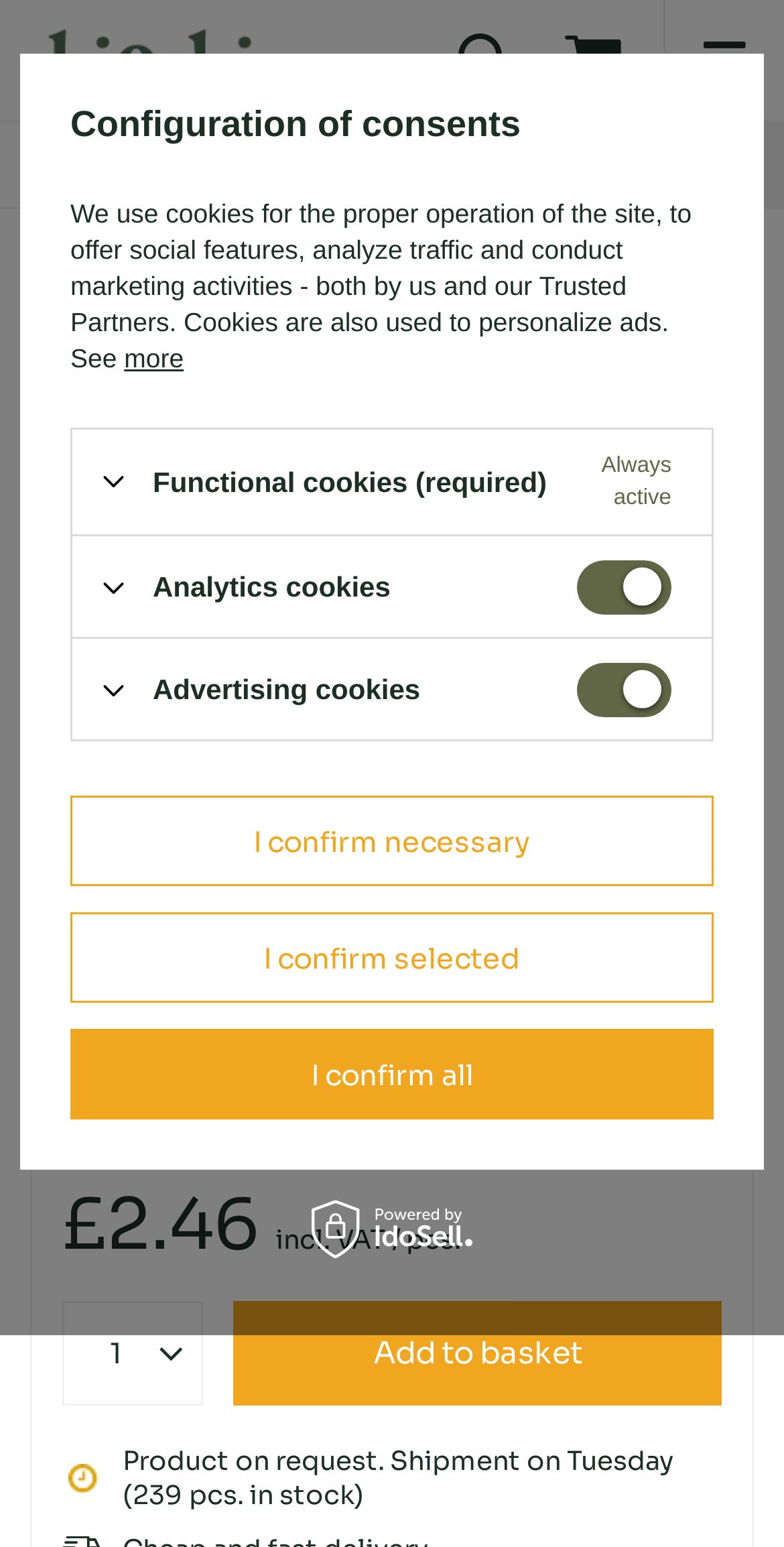Extract the main title from the webpage and generate its text.

Anion strip sanitary pads 15 pcs.